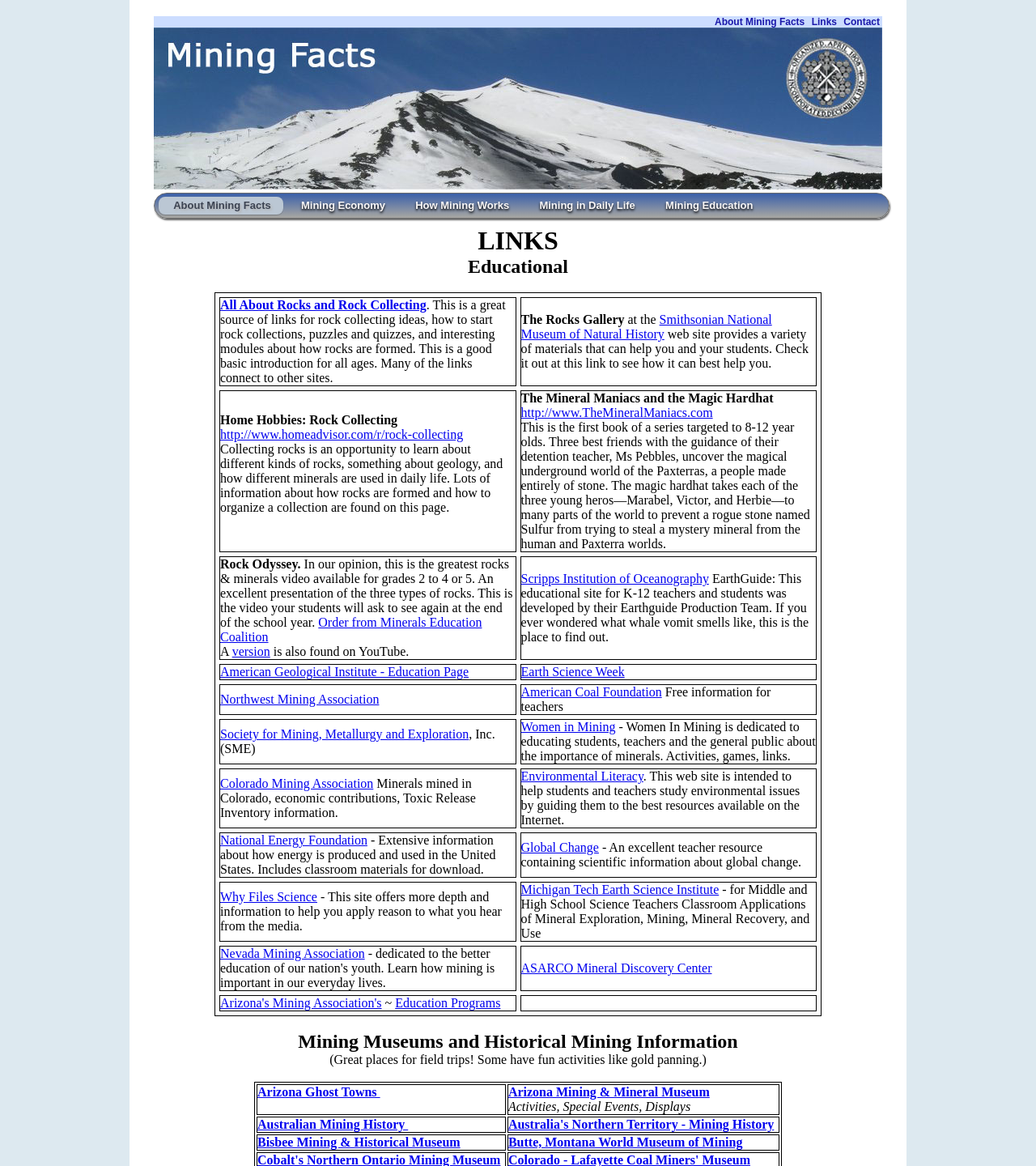Please use the details from the image to answer the following question comprehensively:
What is the purpose of the 'Links' section?

The 'Links' section contains multiple links to external websites, which suggests that its purpose is to provide additional resources and information to users, supplementing the educational resources already provided on the webpage.